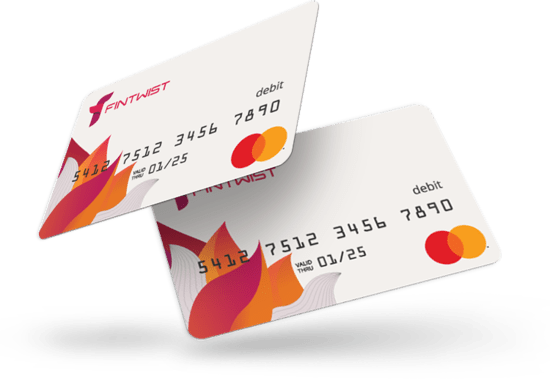Examine the image carefully and respond to the question with a detailed answer: 
What is the functionality of the cards?

The cards are debit cards, as indicated by the word 'debit' clearly embossed on the cards, which means they can be used to make purchases or withdraw cash directly from the cardholder's account.